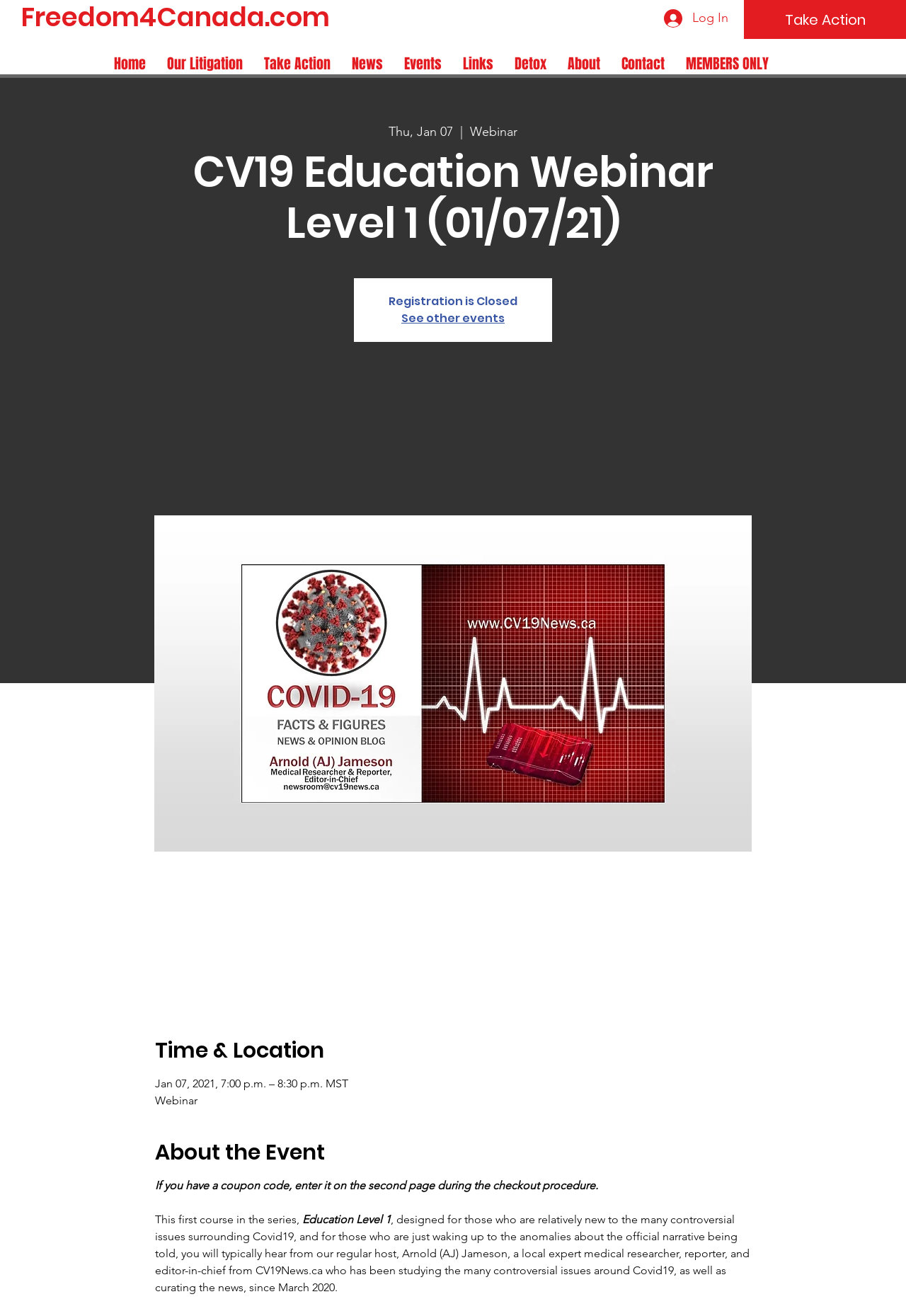Show the bounding box coordinates for the element that needs to be clicked to execute the following instruction: "Click the 'Log In' button". Provide the coordinates in the form of four float numbers between 0 and 1, i.e., [left, top, right, bottom].

[0.722, 0.003, 0.815, 0.024]